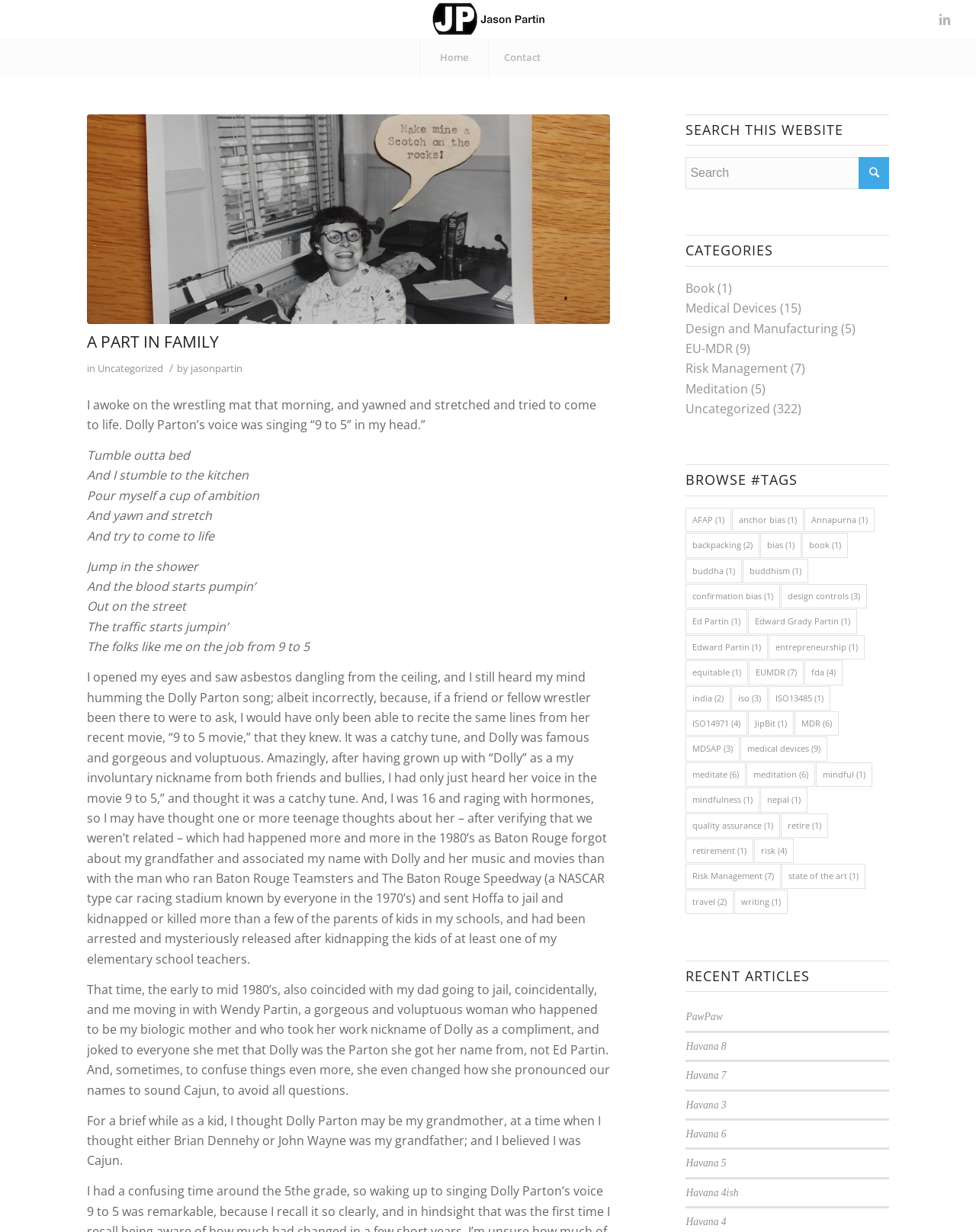What is the name of the movie mentioned in the text?
Based on the image, answer the question with as much detail as possible.

The text mentions 'I had only just heard her voice in the movie 9 to 5,' which suggests that the movie being referred to is '9 to 5', possibly starring Dolly Parton.